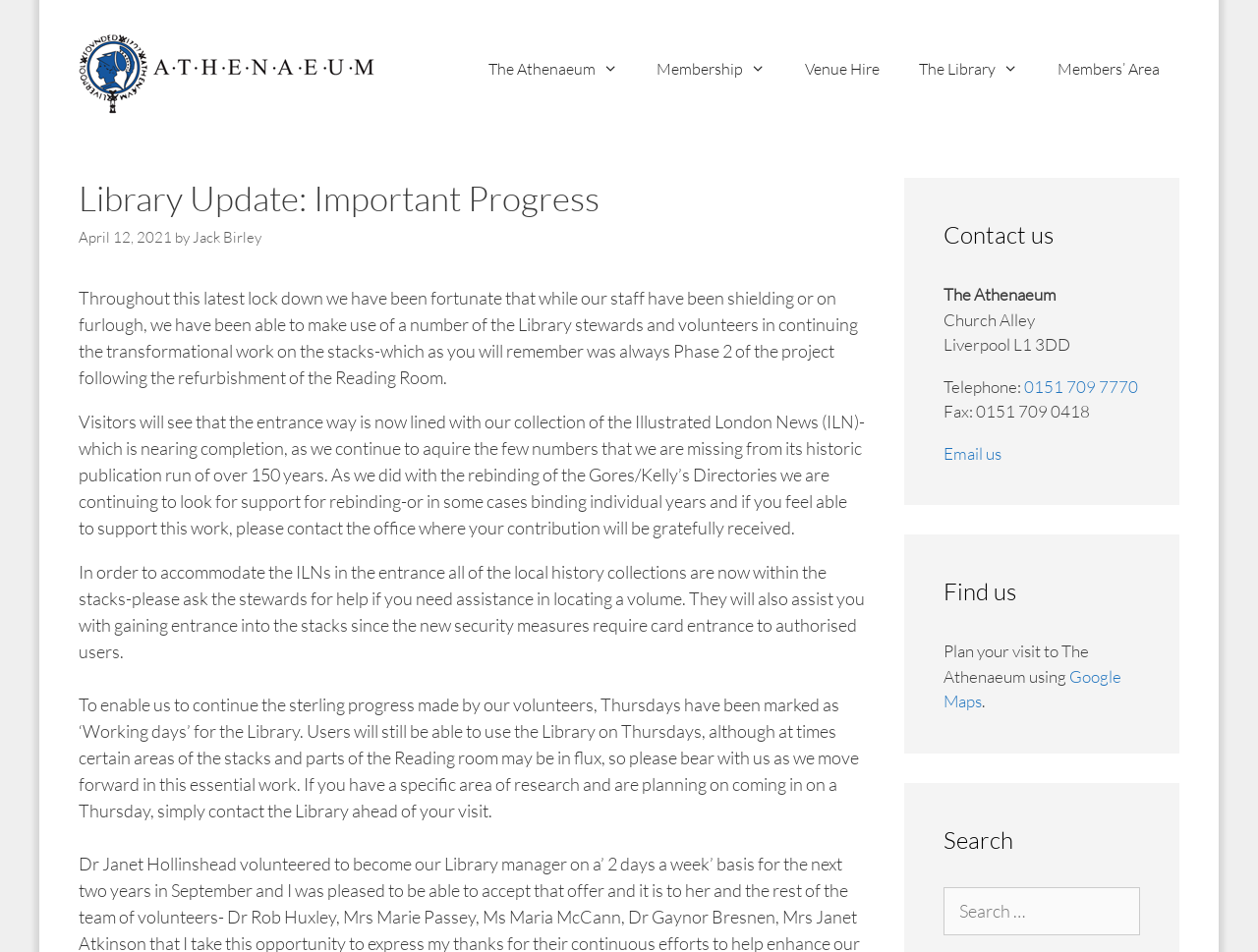Find the bounding box coordinates of the clickable element required to execute the following instruction: "View the Library Update". Provide the coordinates as four float numbers between 0 and 1, i.e., [left, top, right, bottom].

[0.062, 0.187, 0.688, 0.23]